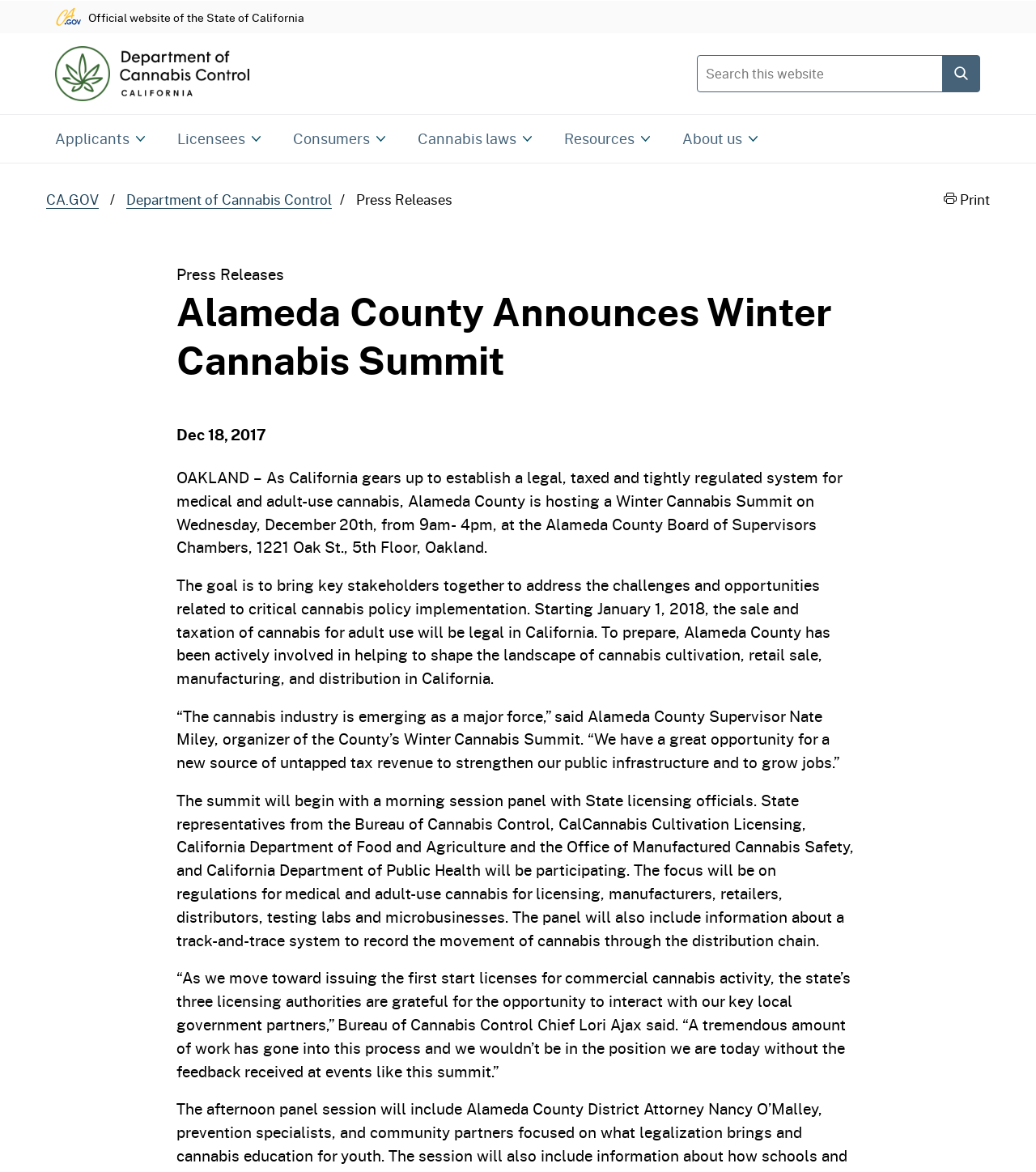Determine the main text heading of the webpage and provide its content.

Alameda County Announces Winter Cannabis Summit